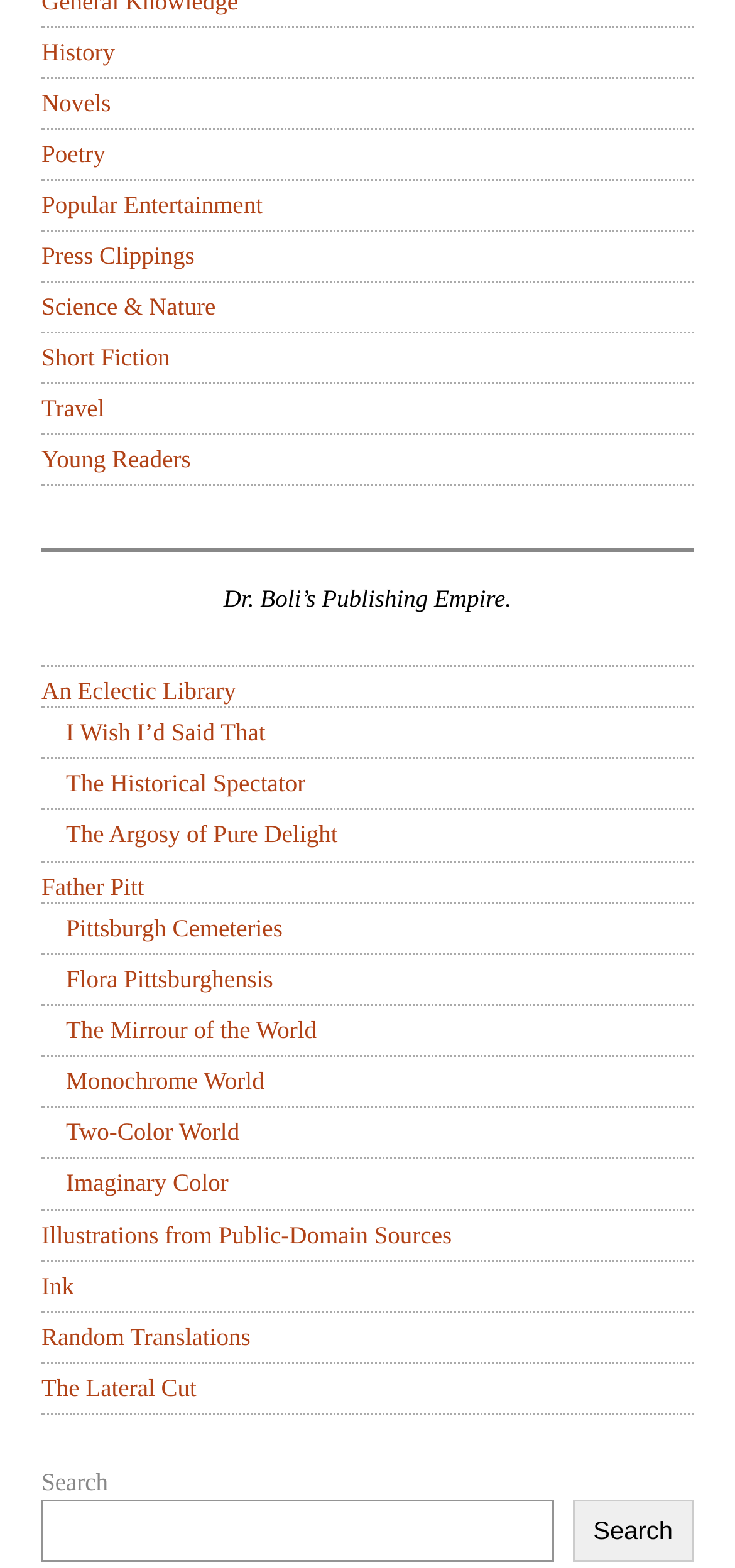Can you find the bounding box coordinates for the element to click on to achieve the instruction: "Read the Poetry section"?

[0.056, 0.089, 0.143, 0.107]